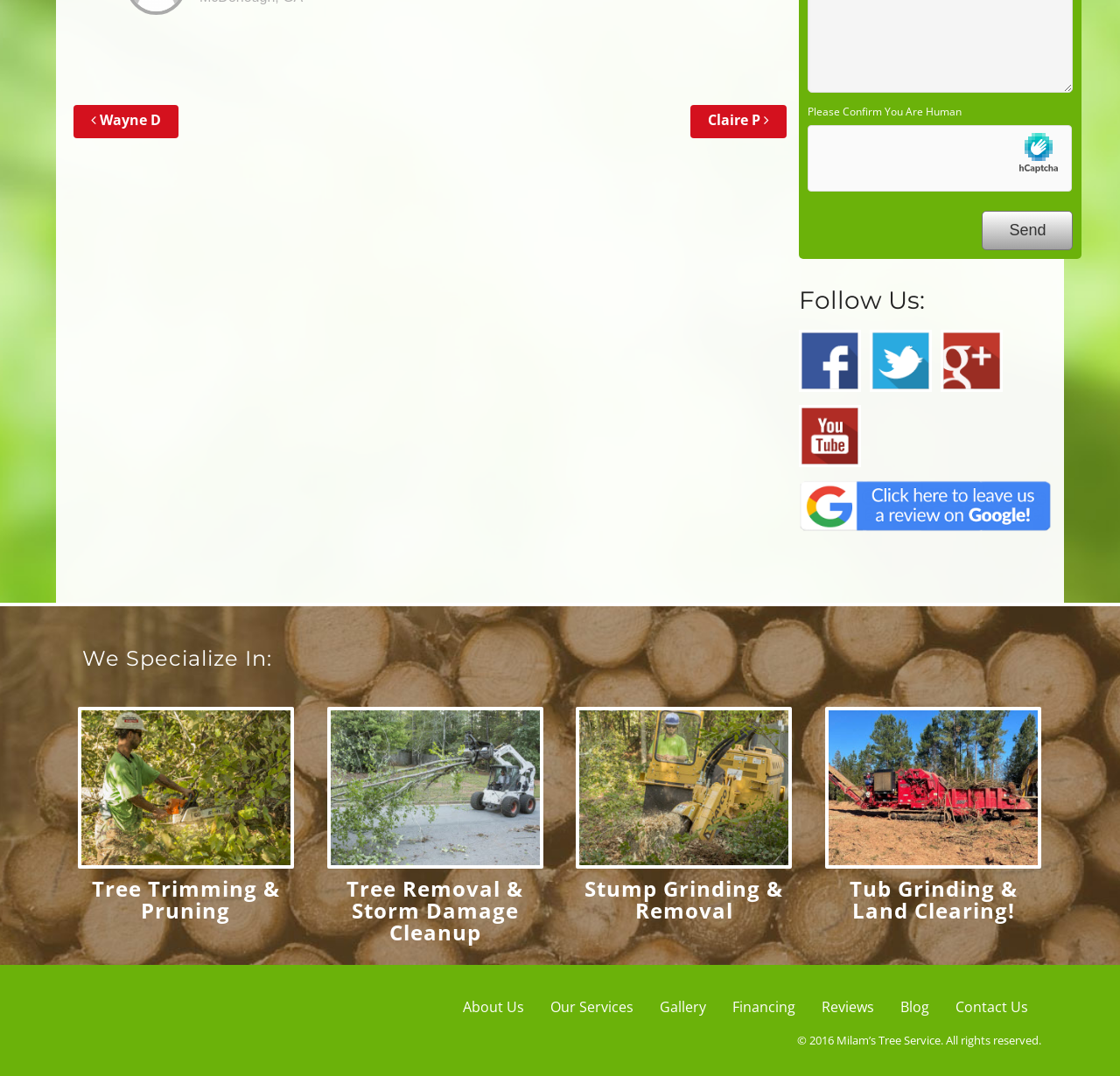Given the webpage screenshot, identify the bounding box of the UI element that matches this description: "Stump Grinding & Removal".

[0.522, 0.812, 0.699, 0.859]